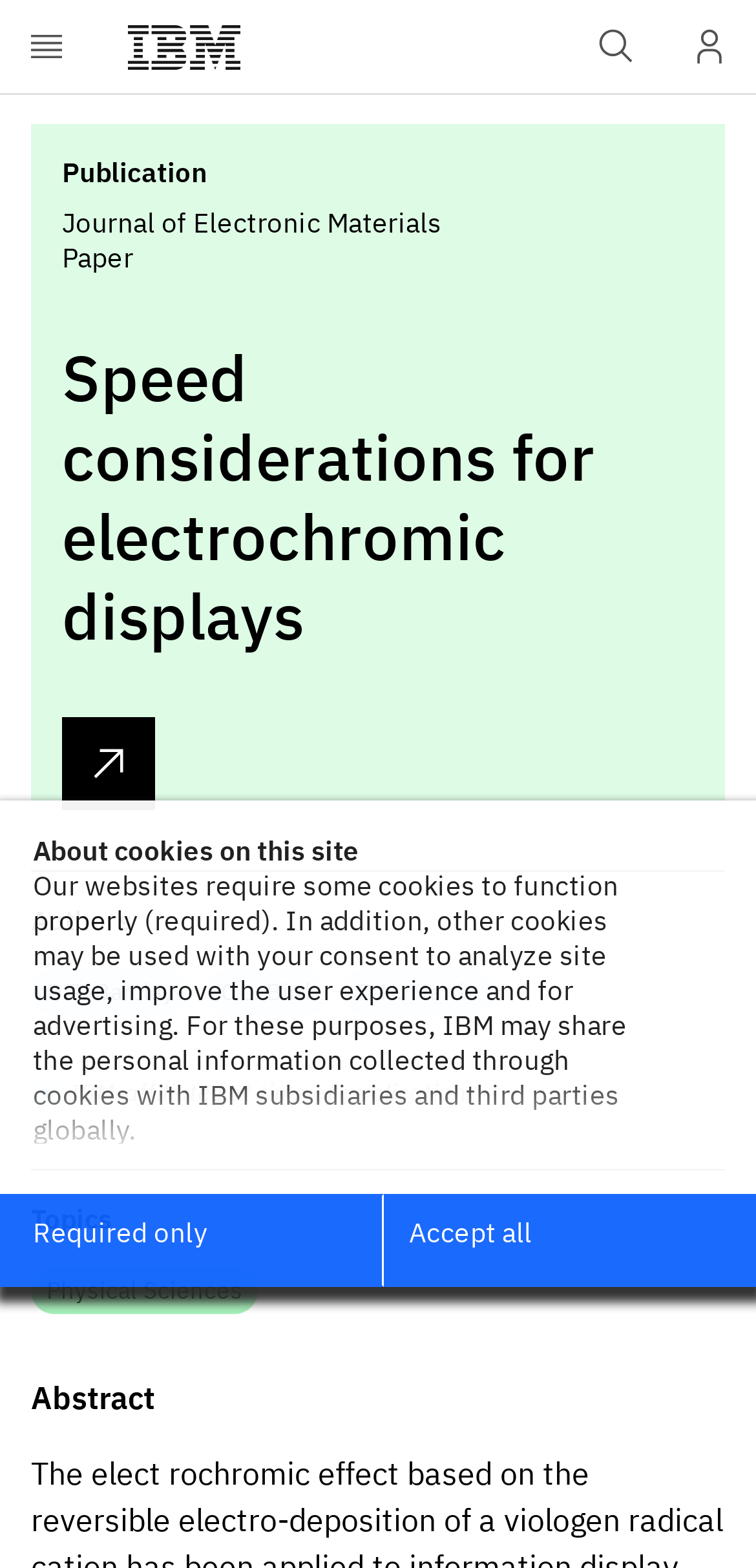Specify the bounding box coordinates for the region that must be clicked to perform the given instruction: "View topics".

[0.041, 0.766, 0.959, 0.808]